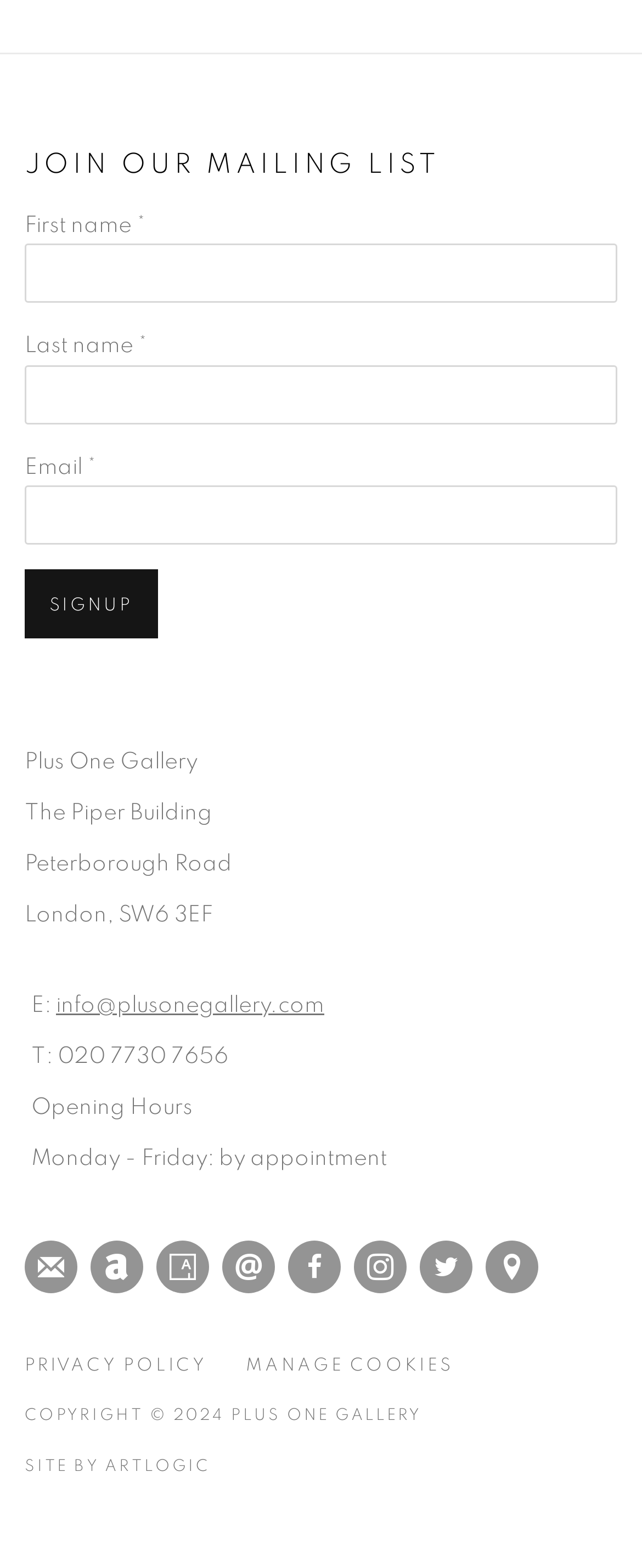Please find and report the bounding box coordinates of the element to click in order to perform the following action: "View on Google Maps". The coordinates should be expressed as four float numbers between 0 and 1, in the format [left, top, right, bottom].

[0.756, 0.791, 0.838, 0.825]